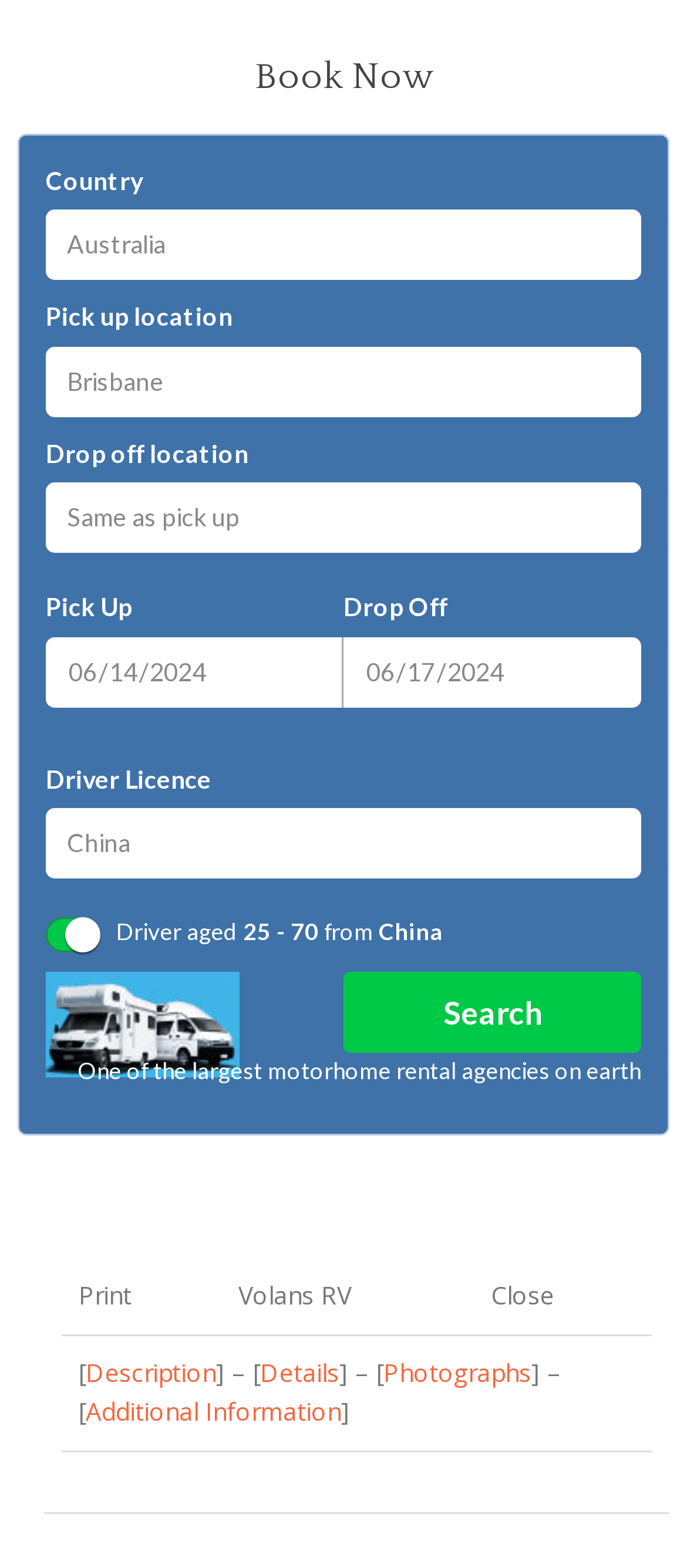Given the description input value="2024-06-14" placeholder="Pick Up", predict the bounding box coordinates of the UI element. Ensure the coordinates are in the format (top-left x, top-left y, bottom-right x, bottom-right y) and all values are between 0 and 1.

[0.097, 0.406, 0.717, 0.451]